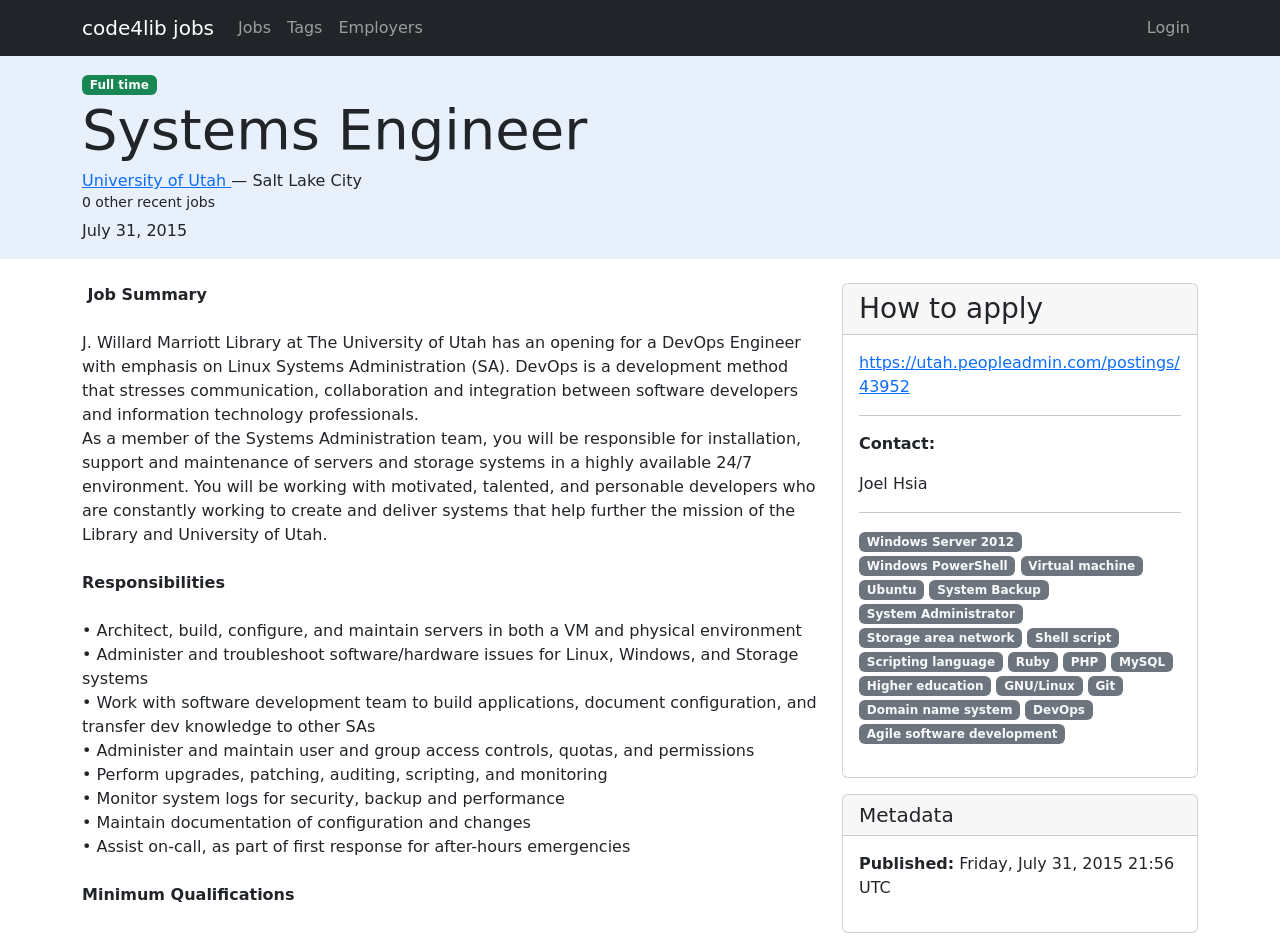Please specify the bounding box coordinates for the clickable region that will help you carry out the instruction: "Explore SOLUTIONS".

None